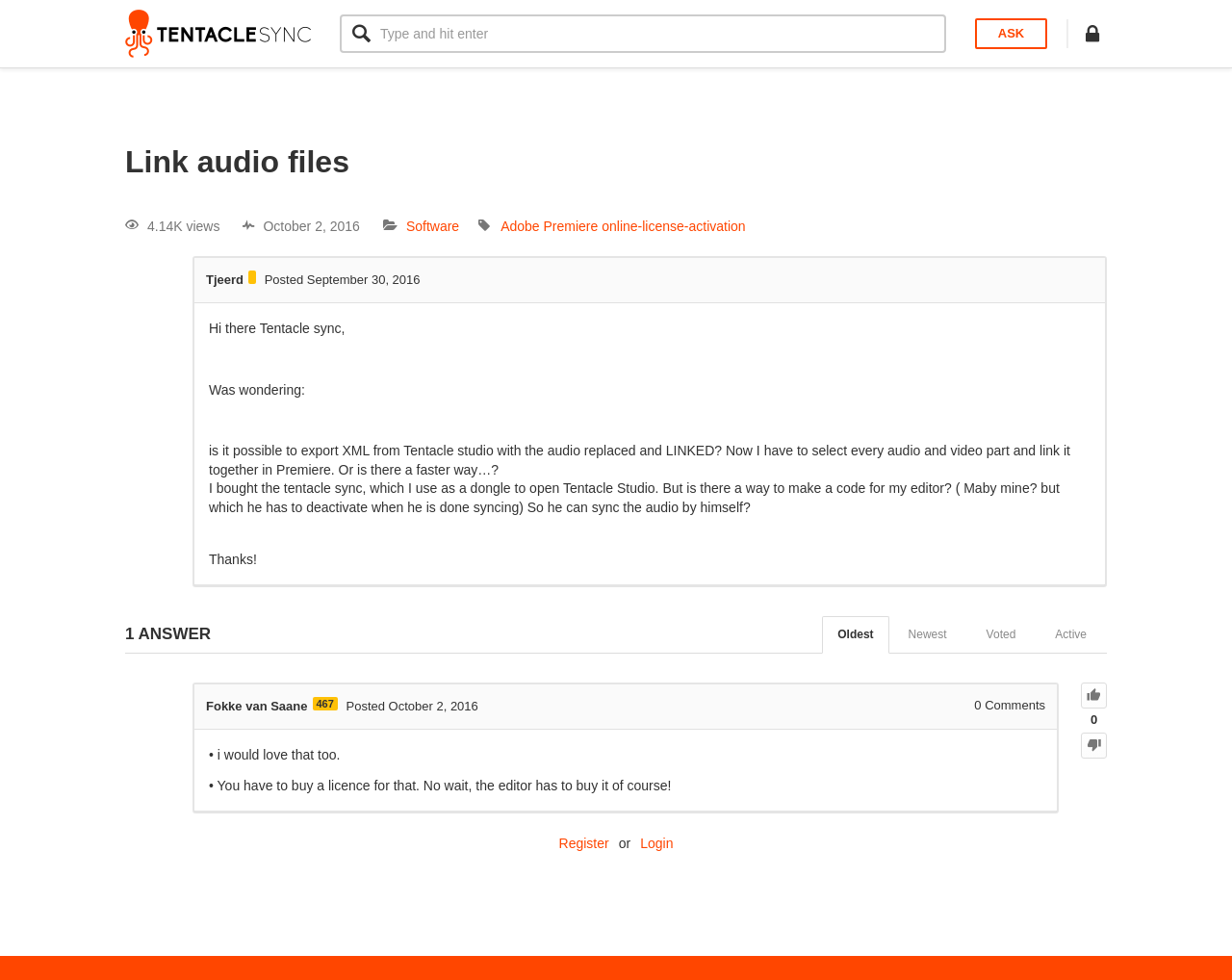Provide an in-depth caption for the webpage.

This webpage is a forum discussion page titled "Link audio files – Tentacle Sync Forum". At the top, there is a logo image and a link to the "Tentacle Sync Forum" on the left, and a search bar on the right. Below the search bar, there is a link to "ASK" and a button with a dropdown menu.

The main content of the page is divided into two sections. The first section has a heading "Link audio files" and displays information about the discussion, including the number of views (4.14K) and the date it was posted (October 2, 2016). There are also links to related topics, such as "Software", "Adobe Premiere", and "online-license-activation".

The main discussion area is below, where the original poster, "Tjeerd", asks a question about exporting XML from Tentacle studio with linked audio. The text is followed by several responses from other users, including "Fokke van Saane", who posted an answer on October 2, 2016. There are also links to the users' profiles and their reputation scores.

At the bottom of the page, there are links to "Register" and "Login" on the right, and a table with some layout information. Above the table, there are links to sort the answers by "Active", "Voted", "Newest", and "Oldest". There are also two icons, one for editing and one for deleting, on the right side of the page.